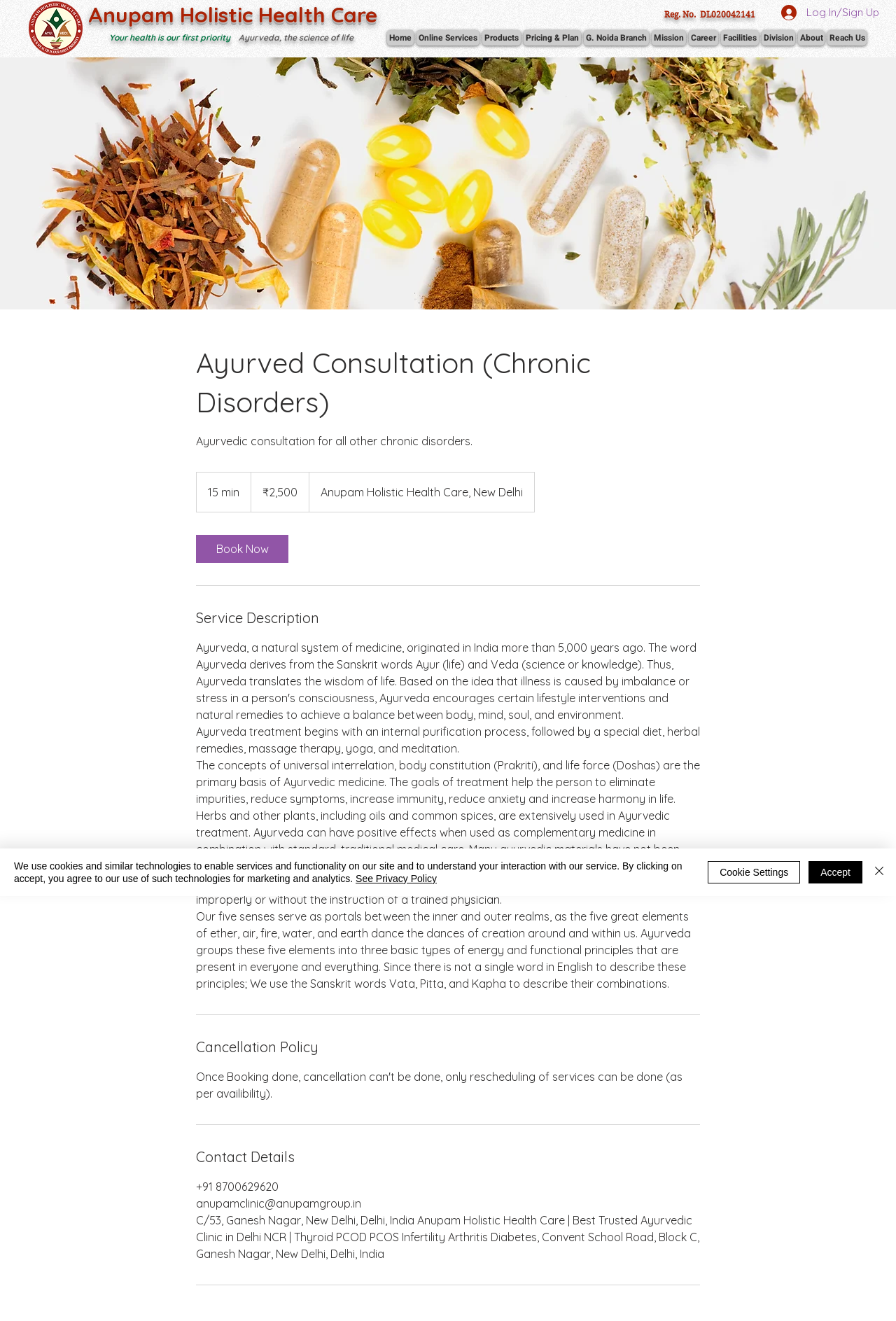Specify the bounding box coordinates of the area to click in order to execute this command: 'Click the 'Anupam Holistic Health Care Logo' link'. The coordinates should consist of four float numbers ranging from 0 to 1, and should be formatted as [left, top, right, bottom].

[0.032, 0.001, 0.092, 0.042]